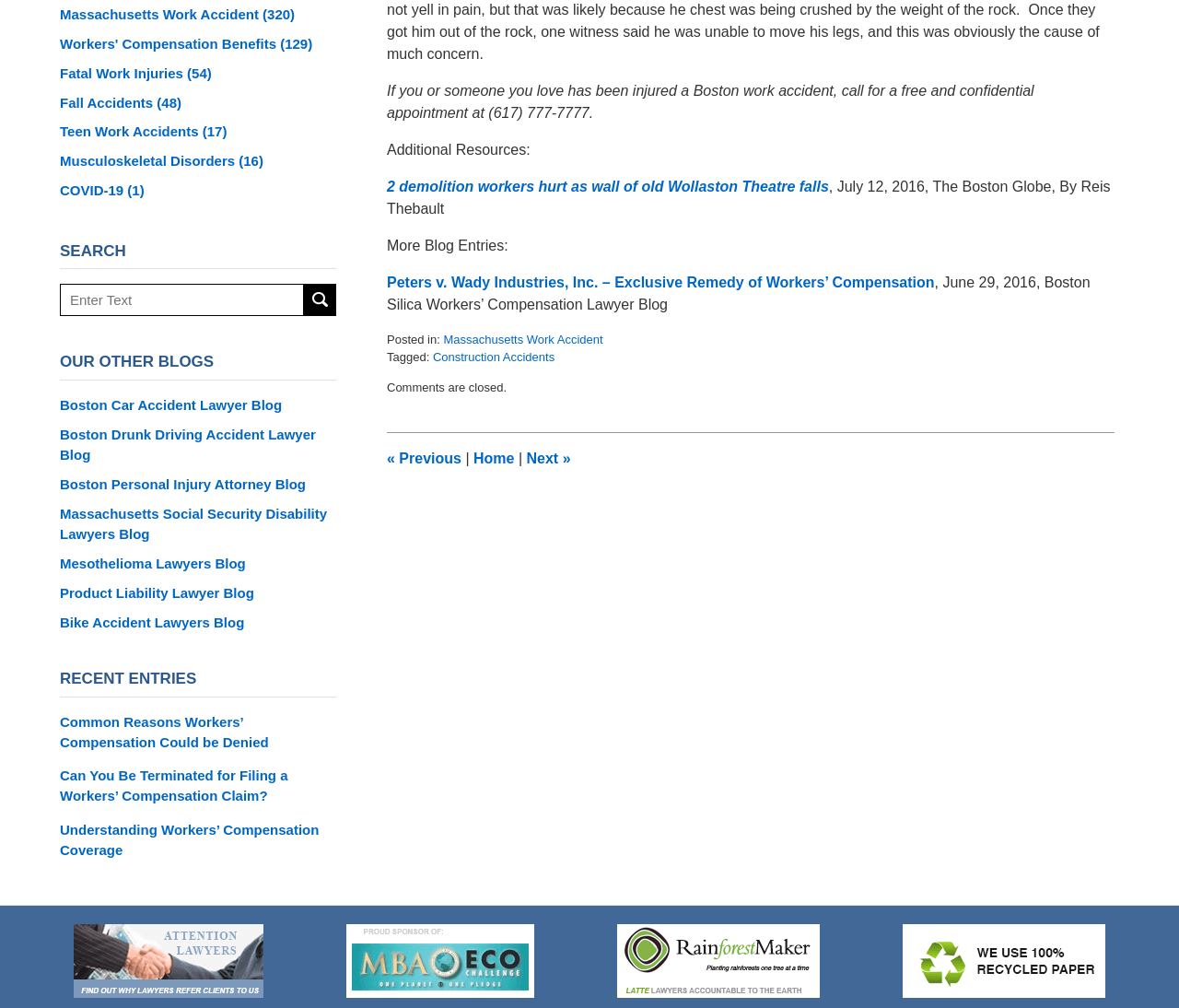What is the name of the law firm or organization behind the website?
Based on the image, provide a one-word or brief-phrase response.

Not explicitly stated